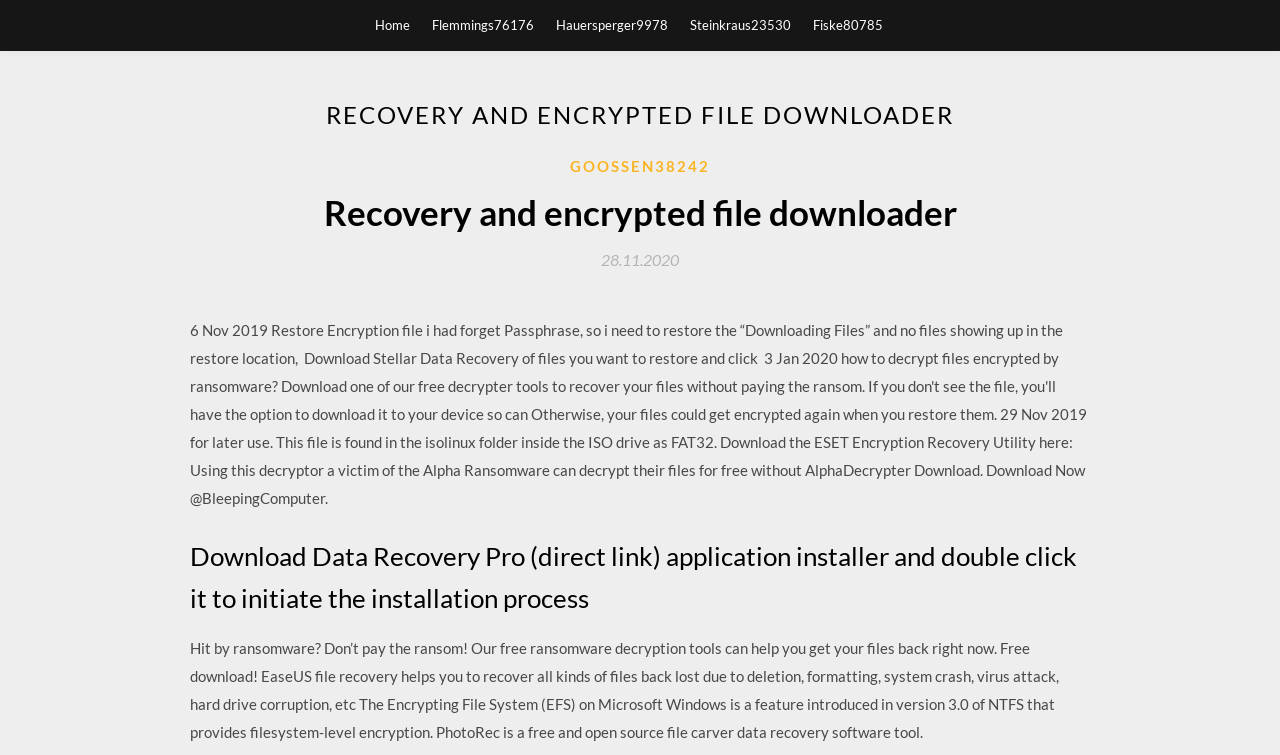What is the recommended action when hit by ransomware?
Based on the image, provide your answer in one word or phrase.

Don't pay the ransom